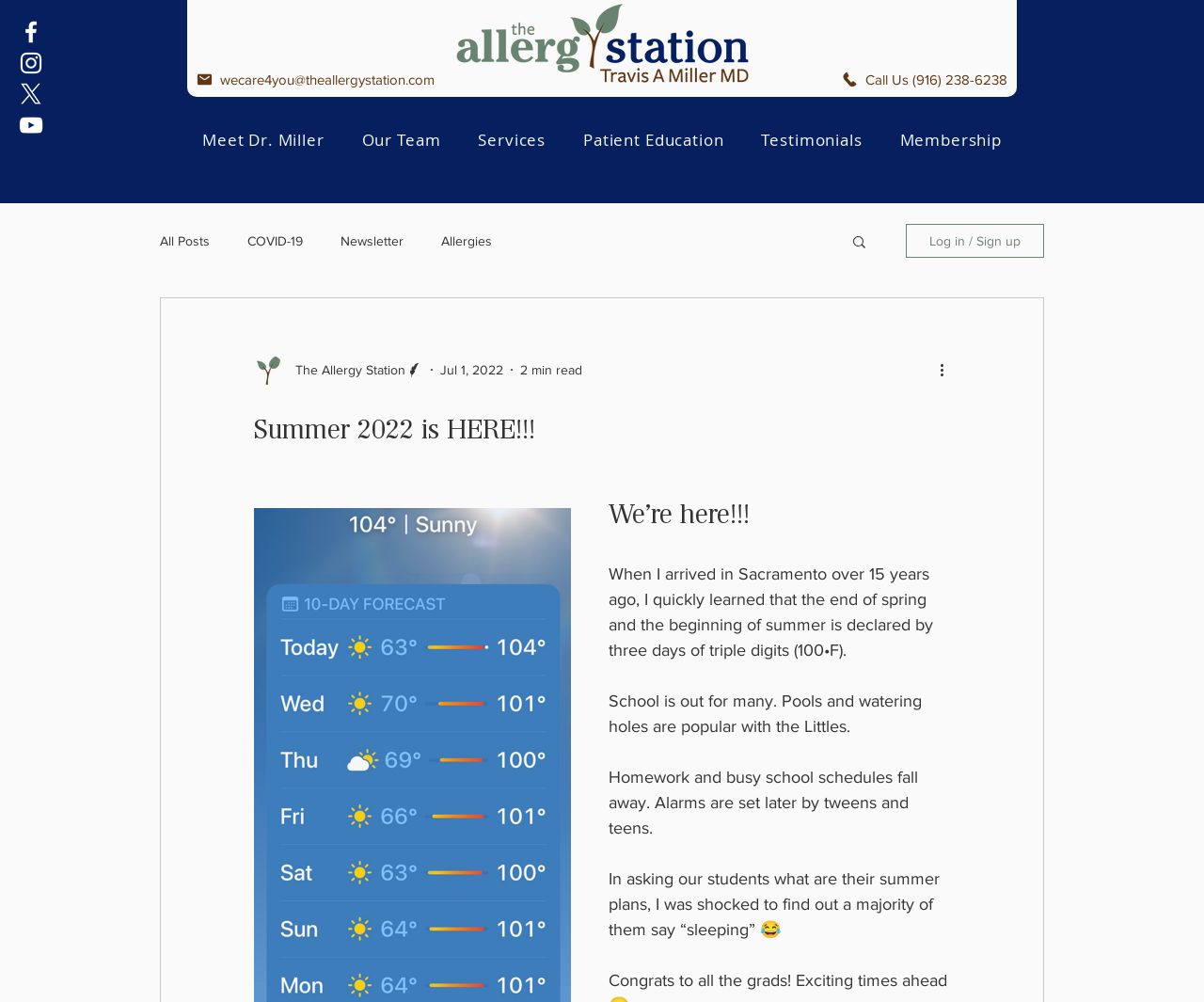Please identify the webpage's heading and generate its text content.

Summer 2022 is HERE!!!